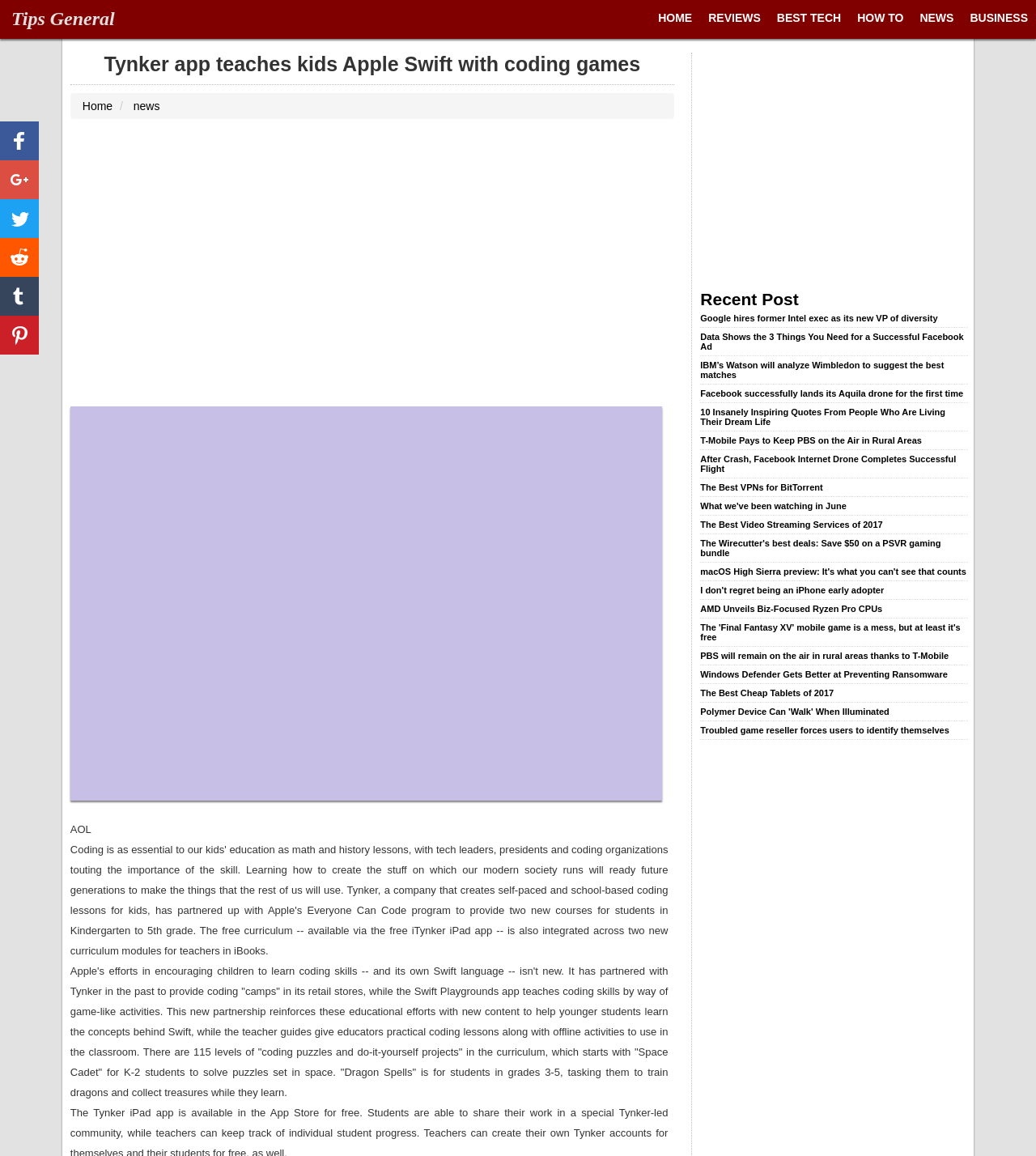Locate the bounding box of the UI element based on this description: "Trendy Roofing Ideas". Provide four float numbers between 0 and 1 as [left, top, right, bottom].

None